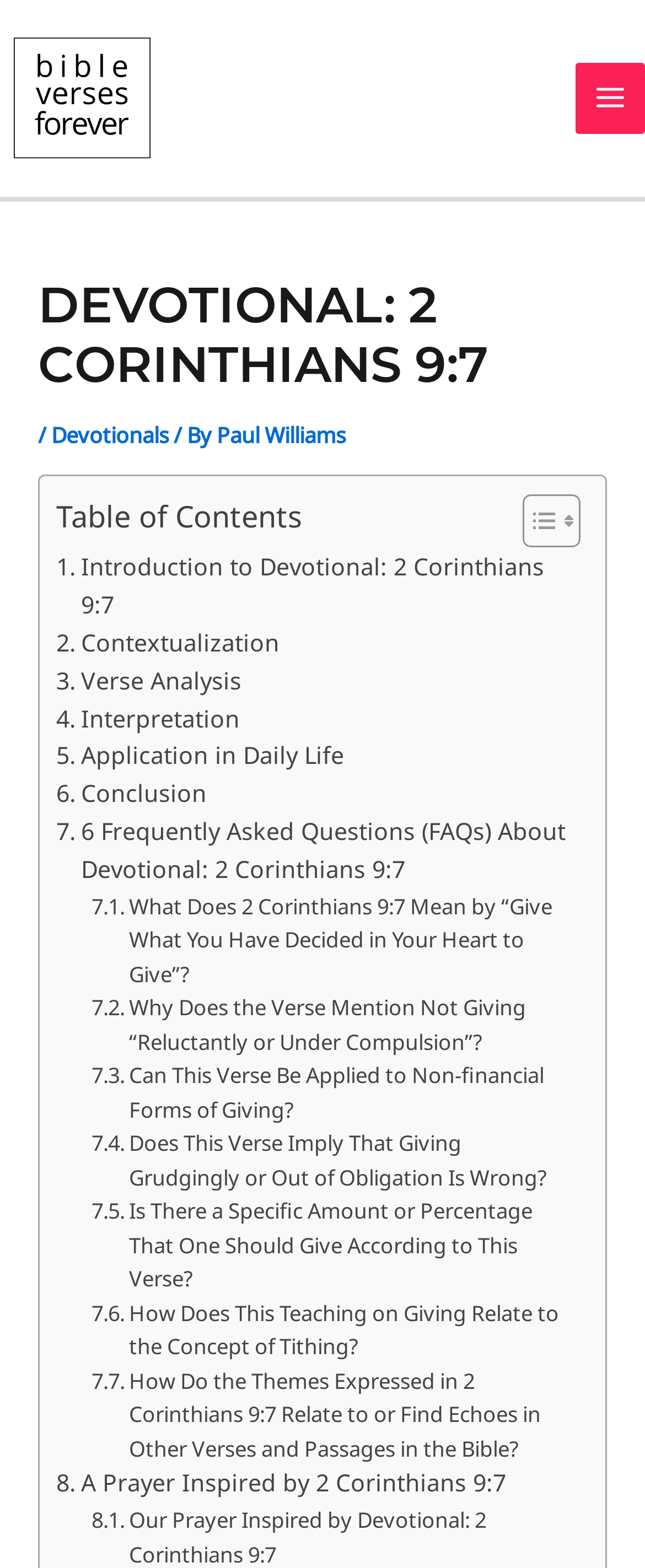Respond to the question below with a single word or phrase:
What is the name of the devotional author?

Paul Williams